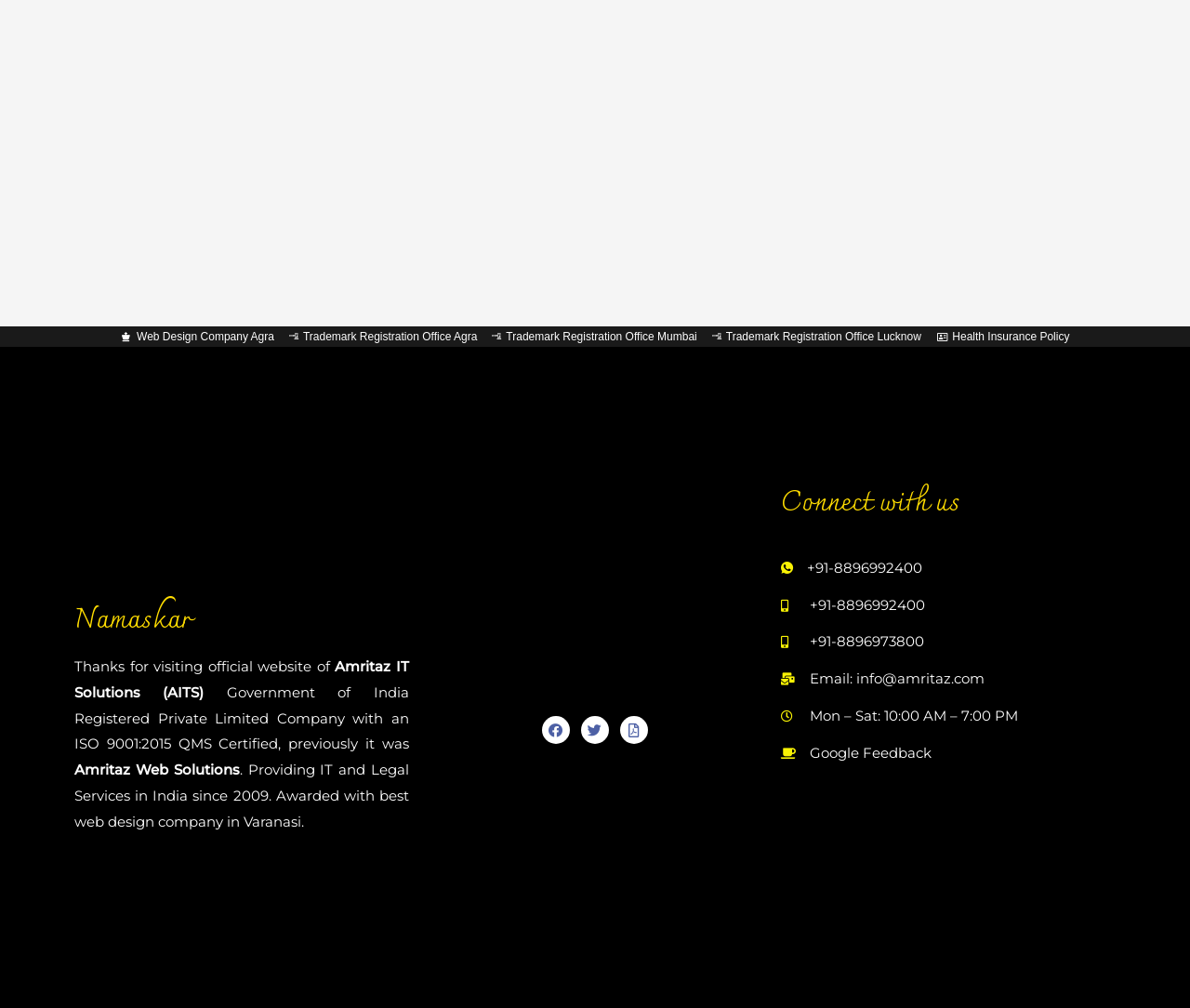Given the description: "Trademark Registration Office Agra", determine the bounding box coordinates of the UI element. The coordinates should be formatted as four float numbers between 0 and 1, [left, top, right, bottom].

[0.243, 0.323, 0.401, 0.344]